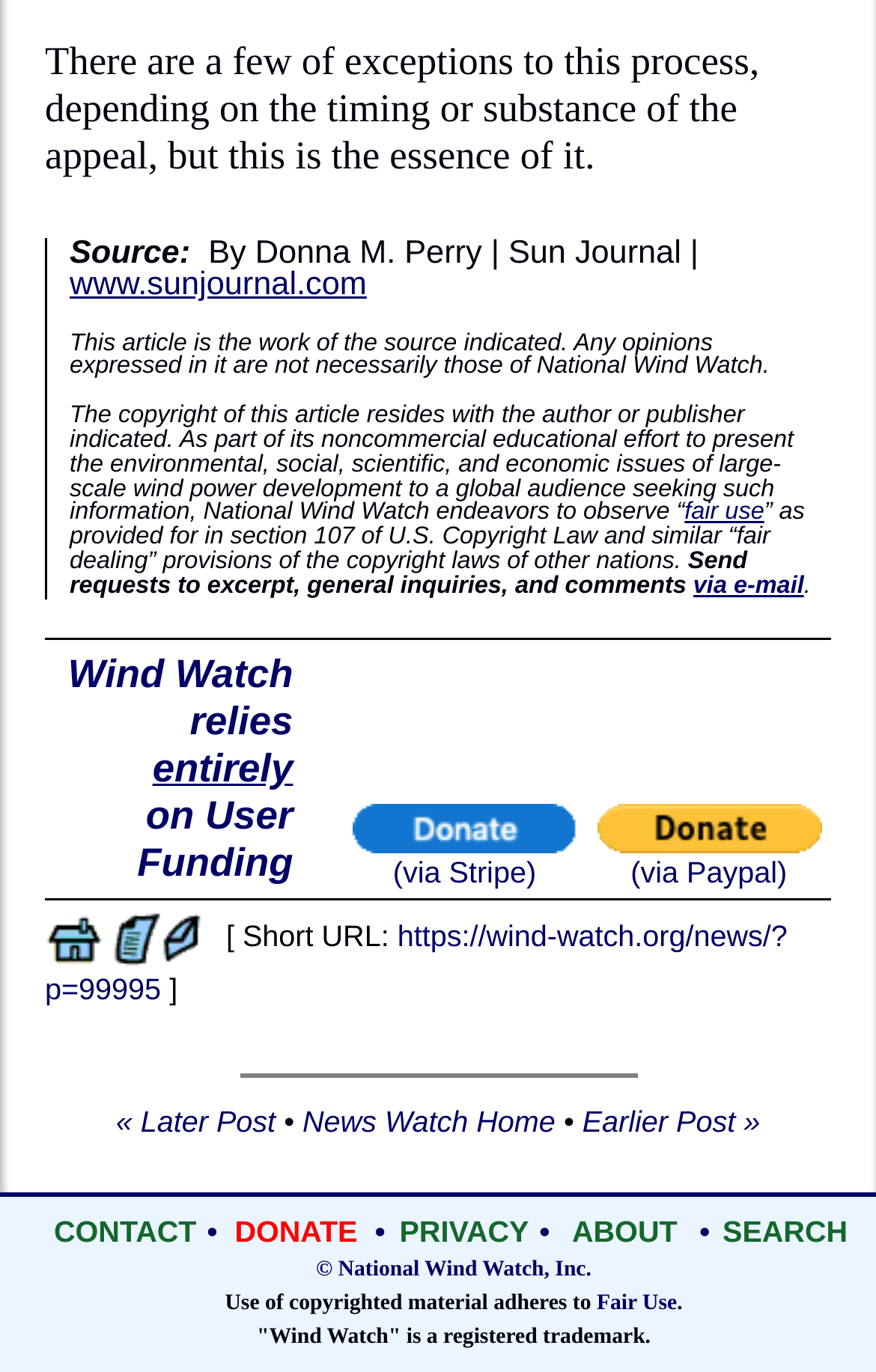What is the purpose of National Wind Watch?
Look at the image and respond with a one-word or short-phrase answer.

To present environmental, social, scientific, and economic issues of large-scale wind power development